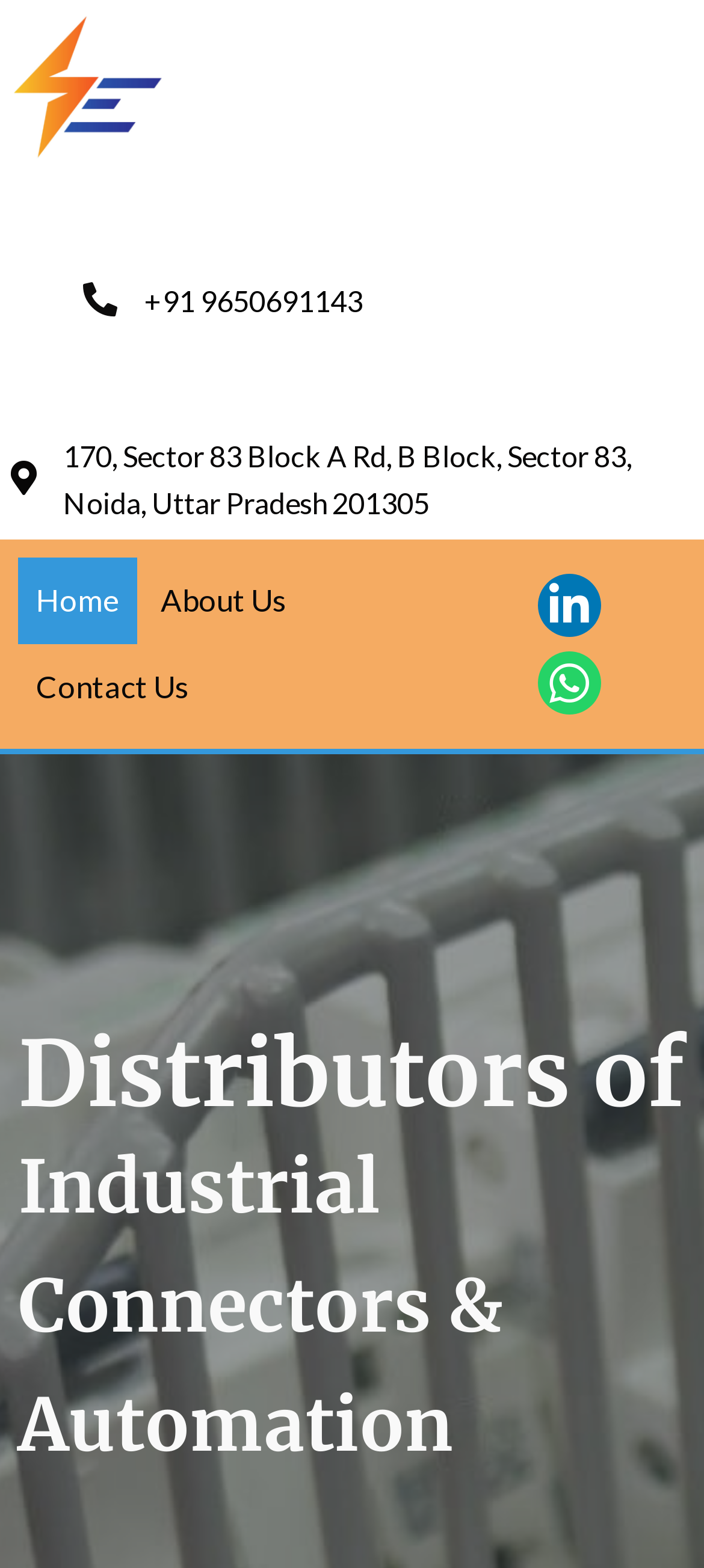Summarize the webpage with a detailed and informative caption.

The webpage is the homepage of Securitas Engineers. At the top, there is a phone number "+91 9650691143" displayed prominently. Below it, the company's address "170, Sector 83 Block A Rd, B Block, Sector 83, Noida, Uttar Pradesh 201305" is listed.

On the left side, there is a navigation menu with three links: "Home", "About Us", and "Contact Us", stacked vertically. The "Home" link is at the top, followed by "About Us" in the middle, and "Contact Us" at the bottom.

On the right side, there are two social media icons, represented by "\uf0e1" and "\uf232", placed side by side.

Further down the page, there are two headings. The first heading "Distributors of" is followed by a second heading "Industrial Connectors & Automation" below it. These headings are likely to introduce the company's main business or services.